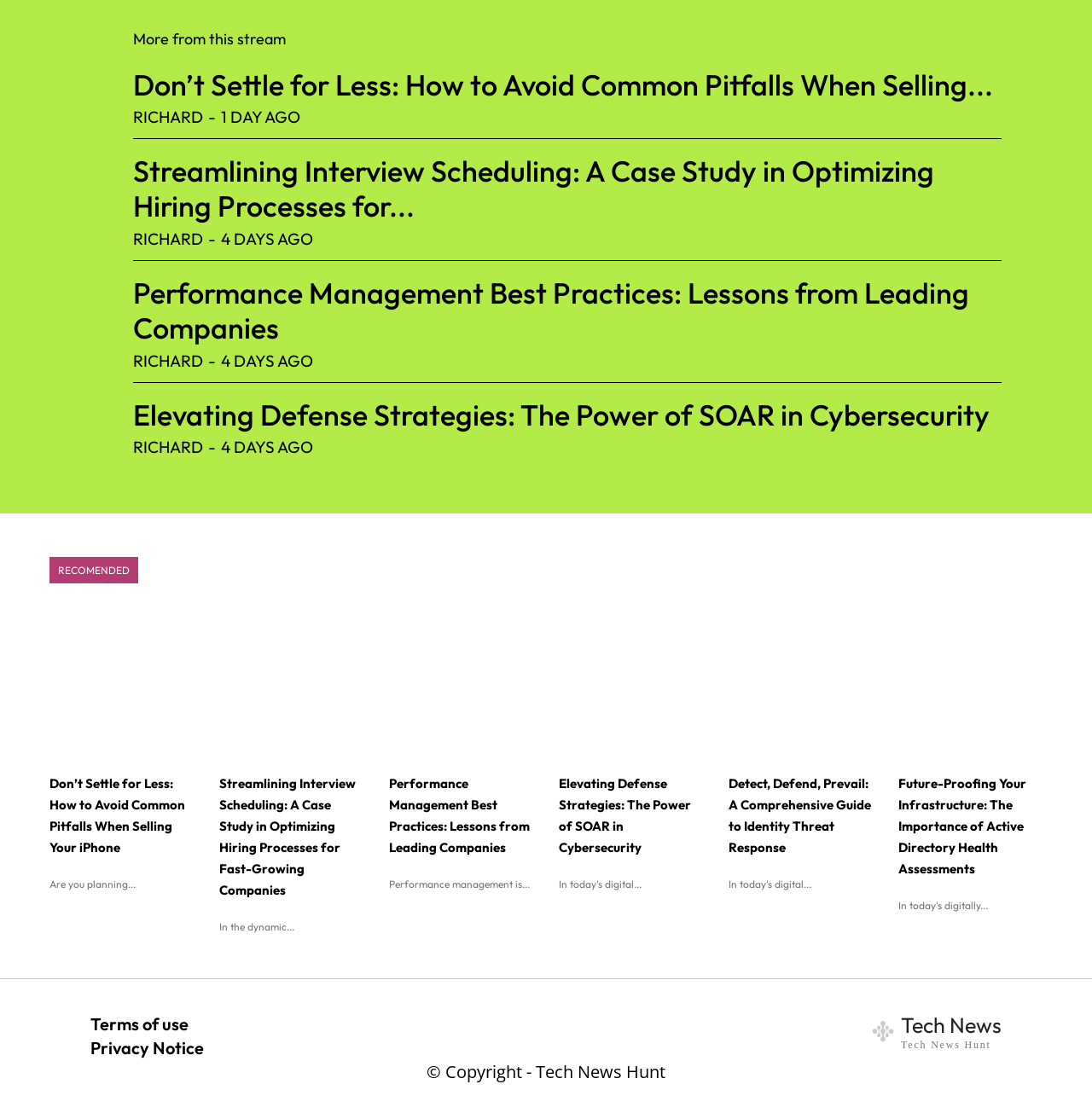What is the category of the recommended articles?
Using the visual information, respond with a single word or phrase.

RECOMENDED